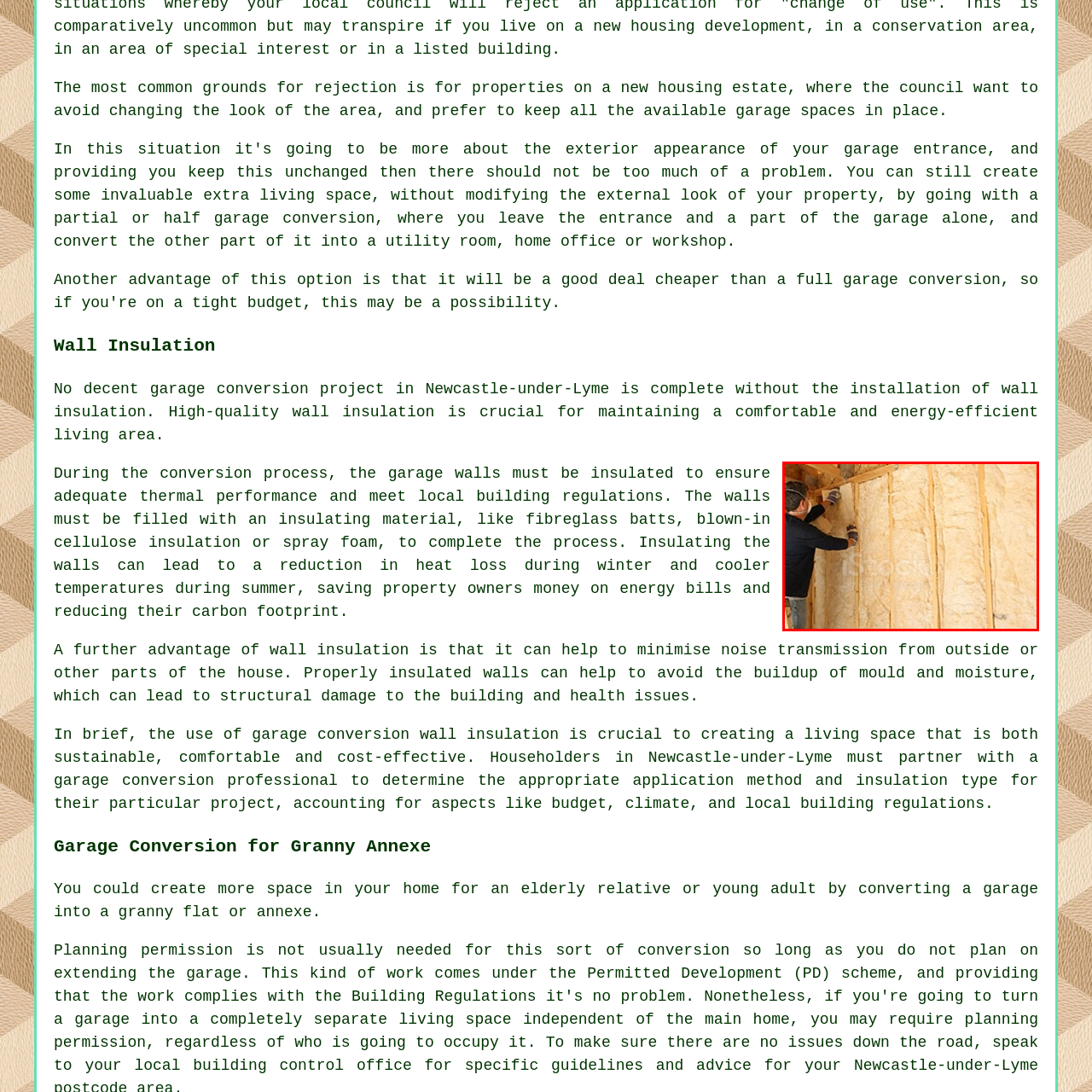What is one of the benefits of effective wall insulation?
Focus on the part of the image marked with a red bounding box and deliver an in-depth answer grounded in the visual elements you observe.

One of the benefits of effective wall insulation is noise reduction, which ensures a sustainable living space, in addition to other benefits such as energy savings, protection against moisture-related issues, and a comfortable living environment.